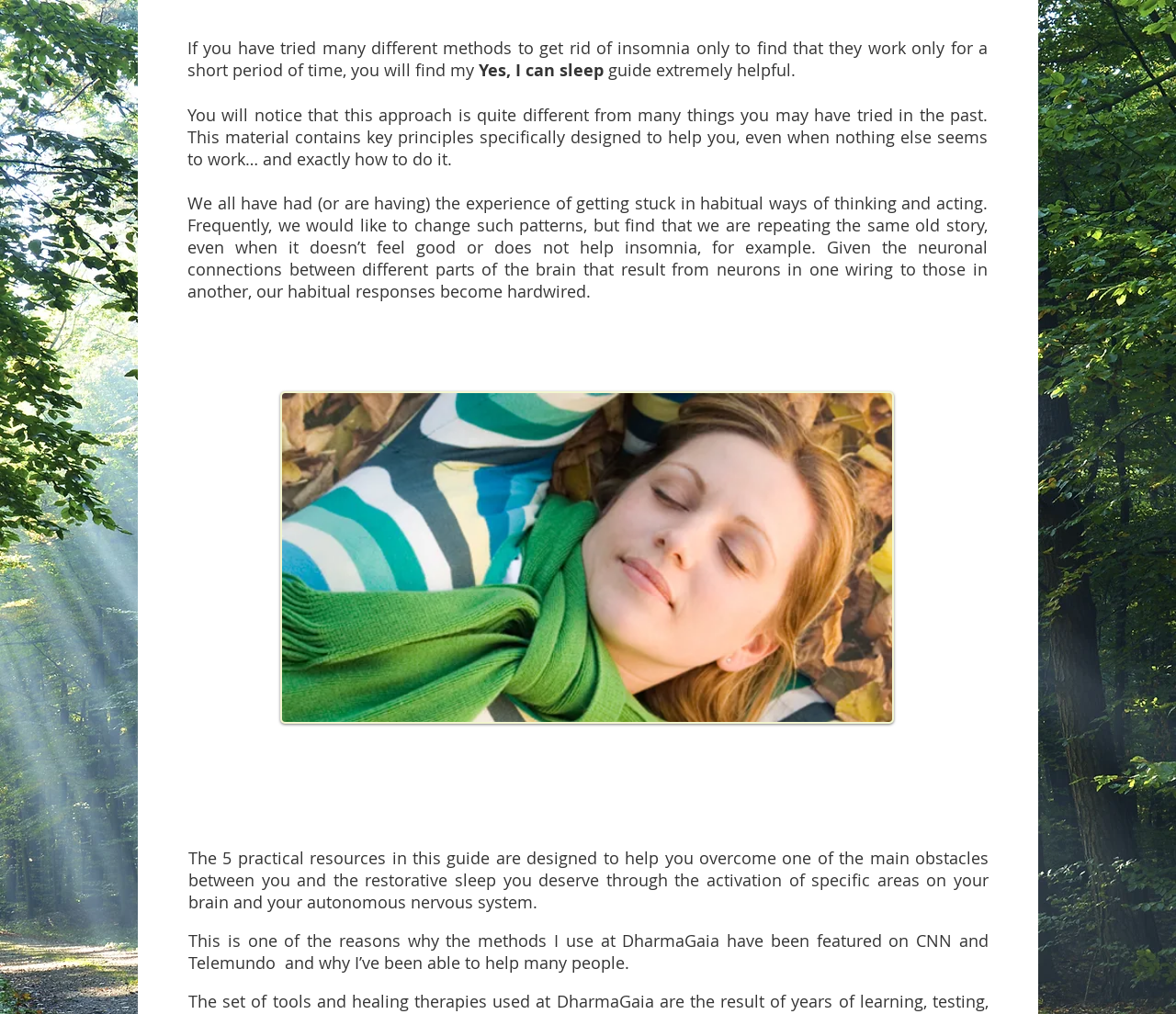Answer the following query concisely with a single word or phrase:
What is the purpose of the 5 practical resources in this guide?

Overcome sleep obstacles